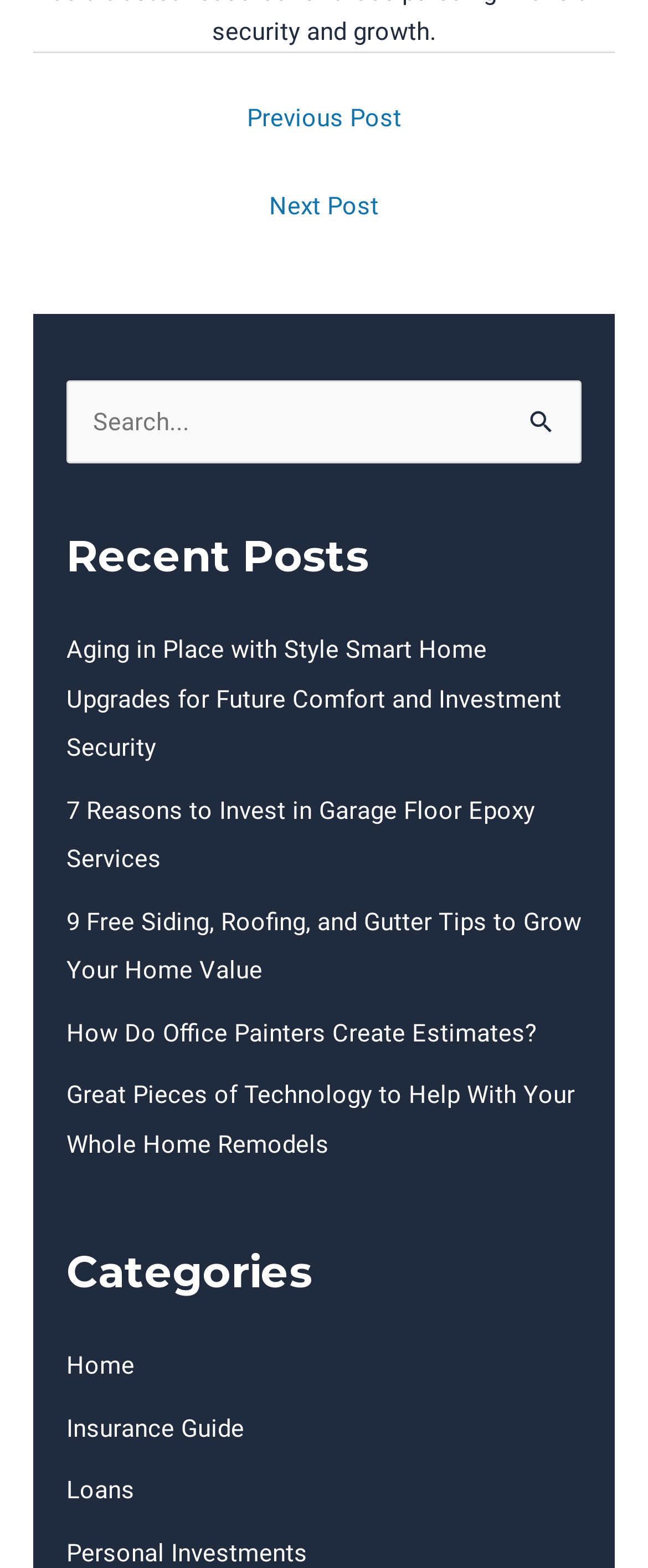What is the navigation section for?
Using the image, answer in one word or phrase.

Post navigation